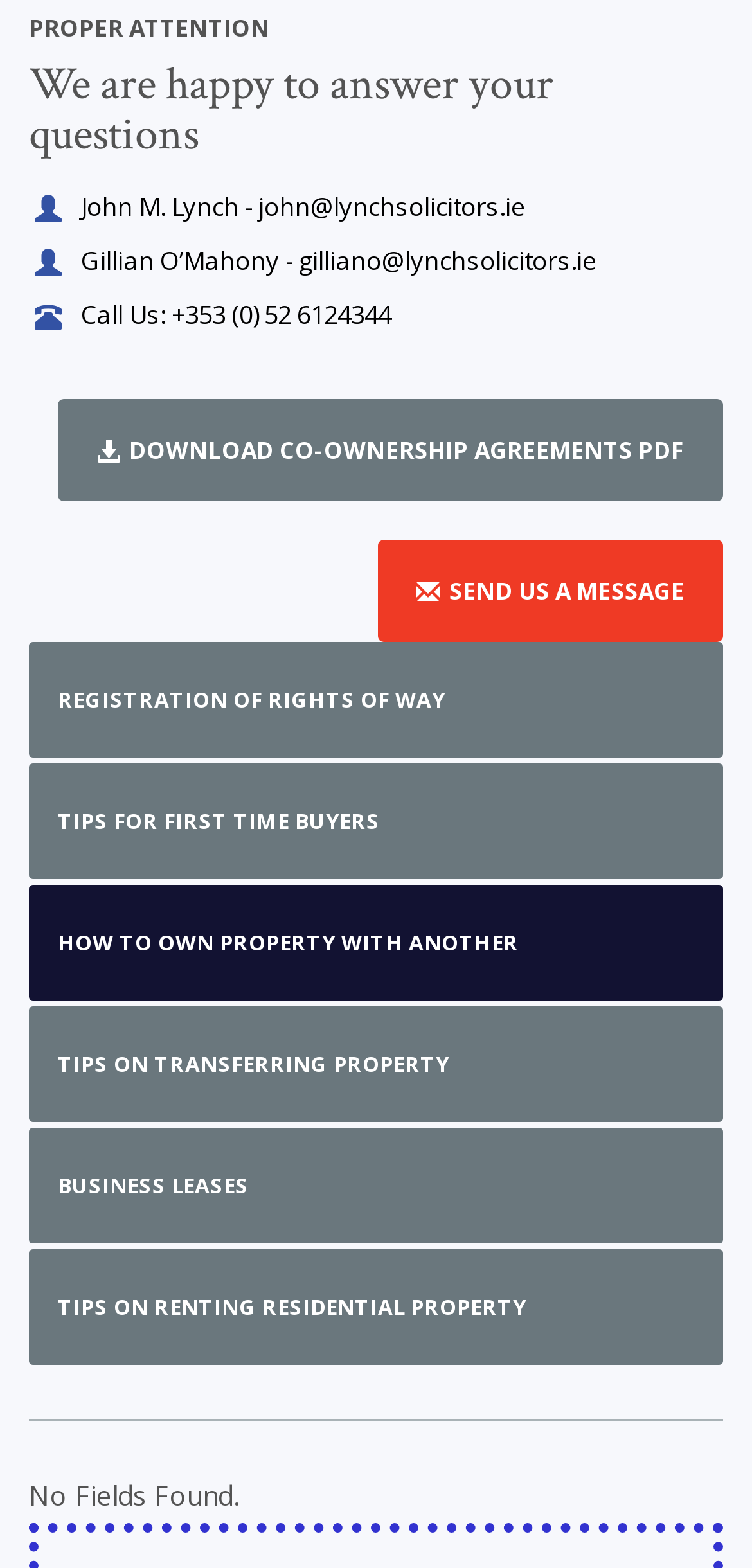Can you determine the bounding box coordinates of the area that needs to be clicked to fulfill the following instruction: "Send a message"?

[0.503, 0.344, 0.962, 0.409]